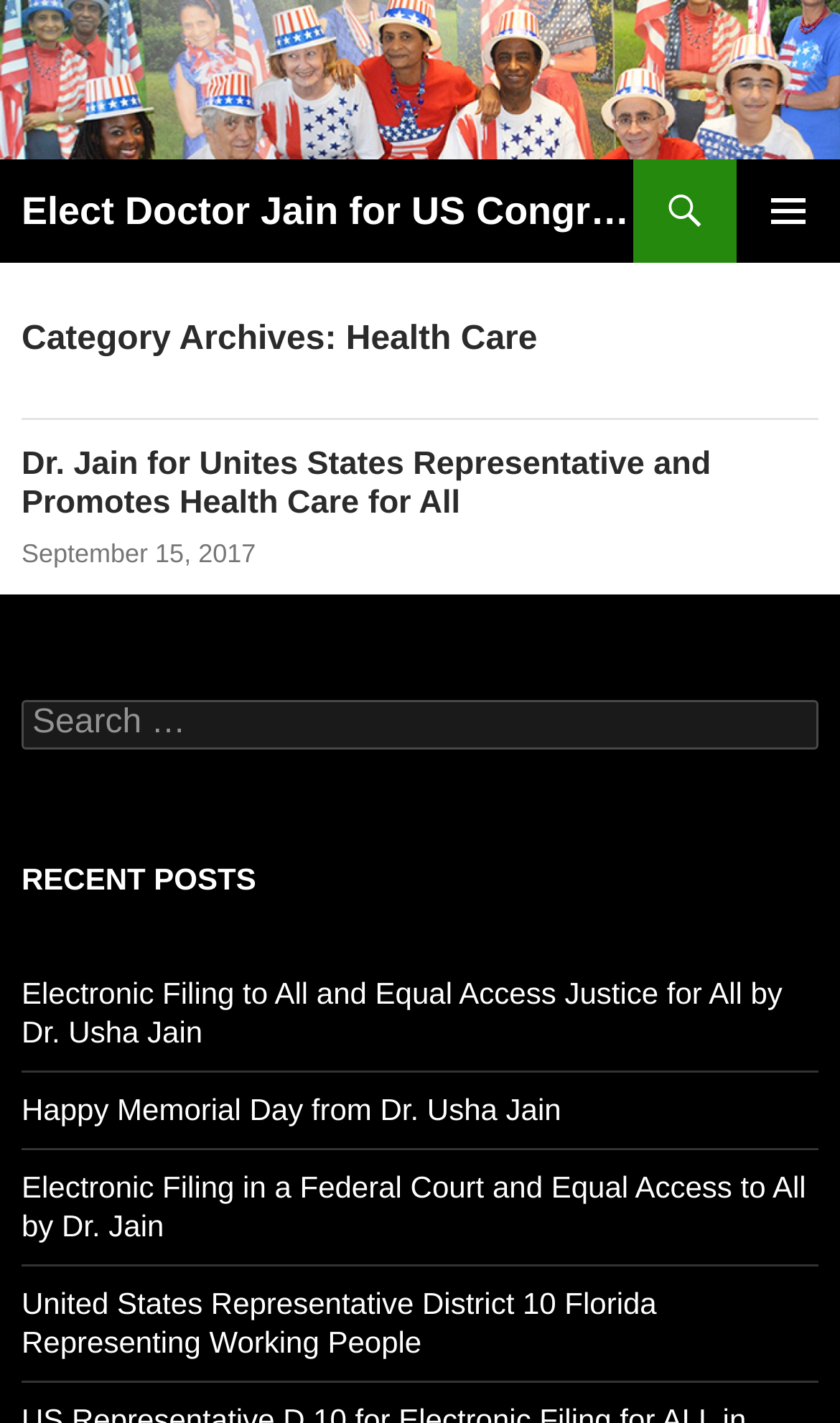Pinpoint the bounding box coordinates of the element that must be clicked to accomplish the following instruction: "Search for something". The coordinates should be in the format of four float numbers between 0 and 1, i.e., [left, top, right, bottom].

[0.026, 0.492, 0.974, 0.527]